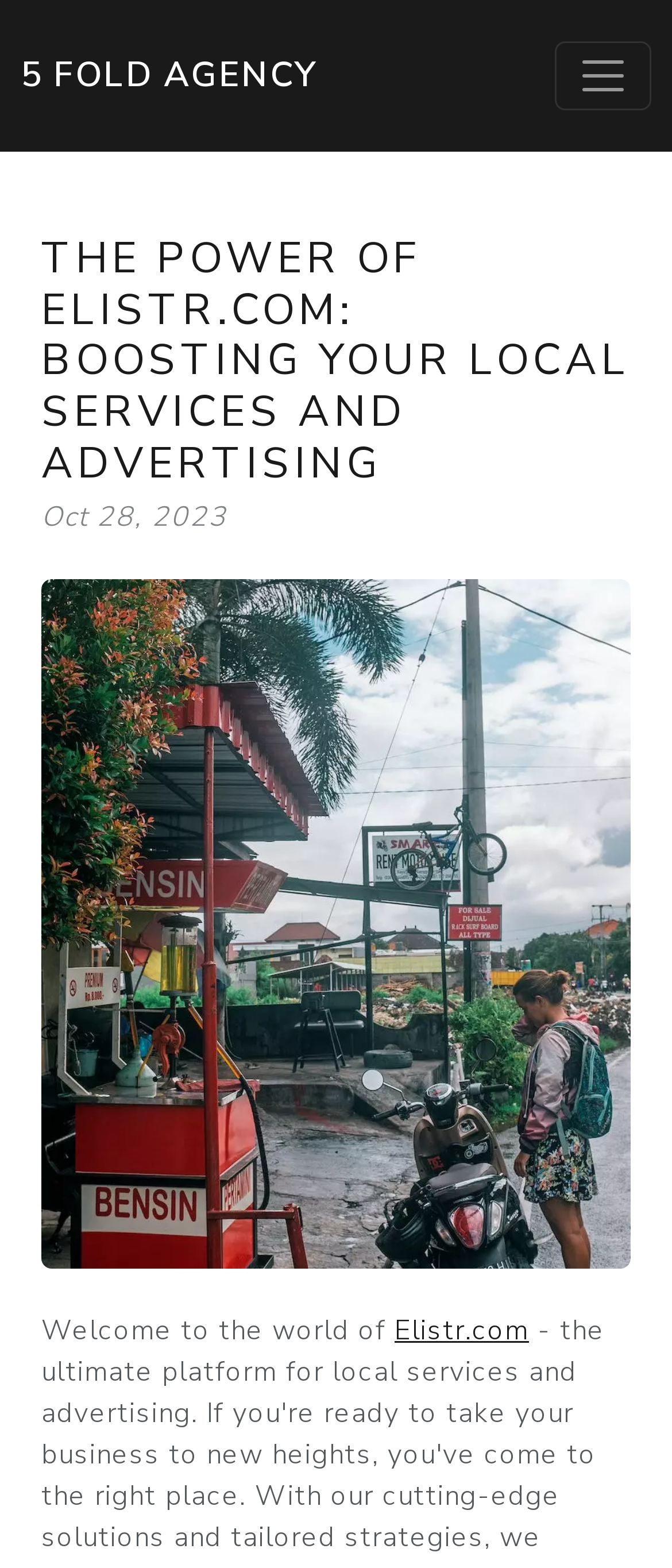What is the purpose of the button at the top right corner?
Look at the image and respond with a one-word or short phrase answer.

Toggle navigation